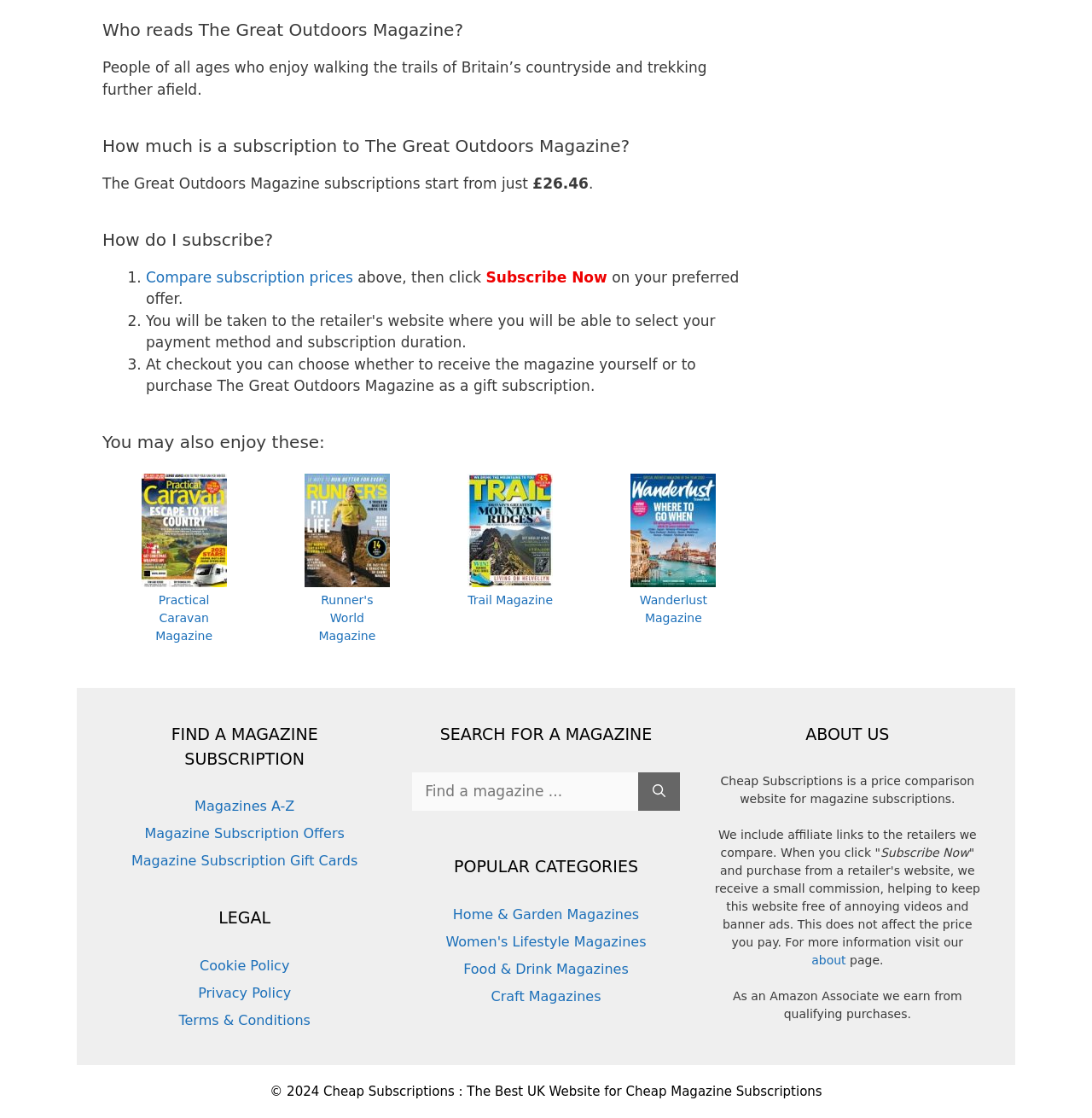What is the purpose of Cheap Subscriptions?
Analyze the image and provide a thorough answer to the question.

Cheap Subscriptions is a price comparison website for magazine subscriptions, as stated in the 'About Us' section, where it is explained that the website includes affiliate links to retailers and earns a small commission when a purchase is made, helping to keep the website free of annoying videos and banner ads.